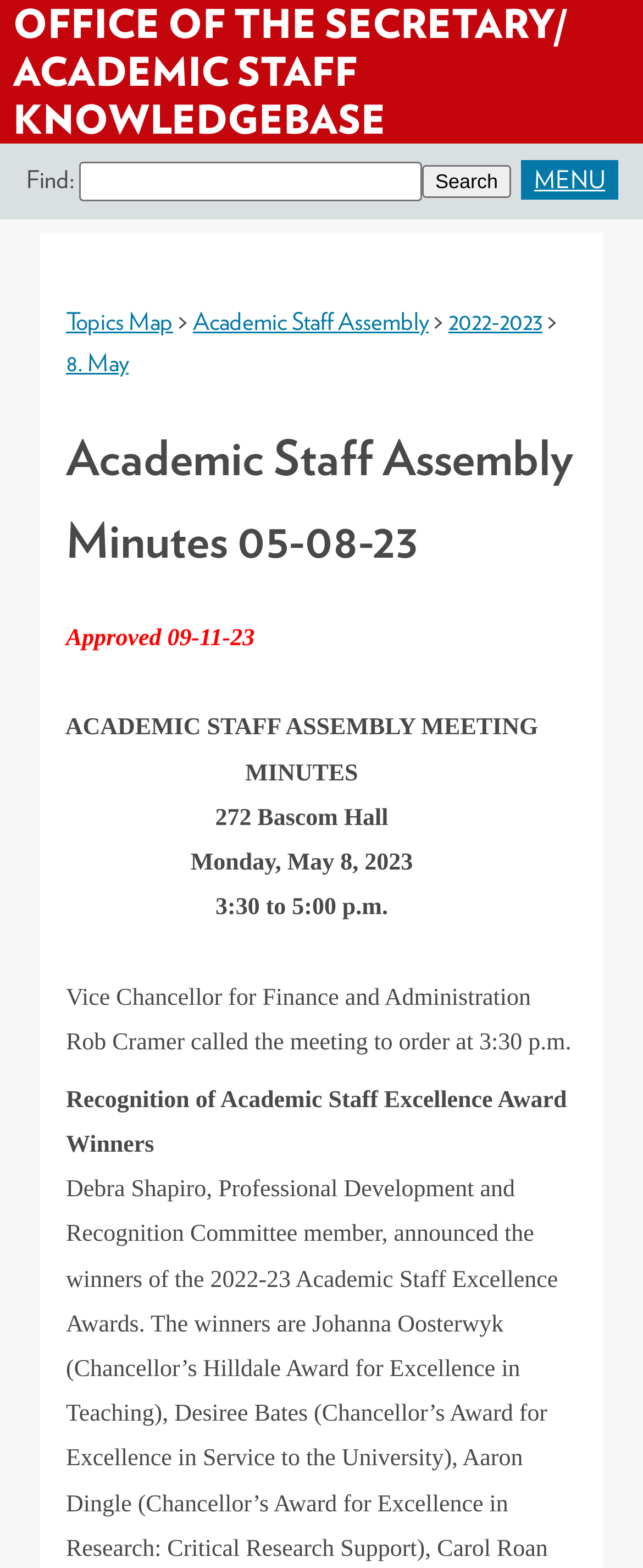Look at the image and write a detailed answer to the question: 
What is the date of the Academic Staff Assembly meeting?

The date of the Academic Staff Assembly meeting is obtained from the static text element, which is 'Monday, May 8, 2023'. This element is located in the middle of the page, and it provides information about the meeting details.